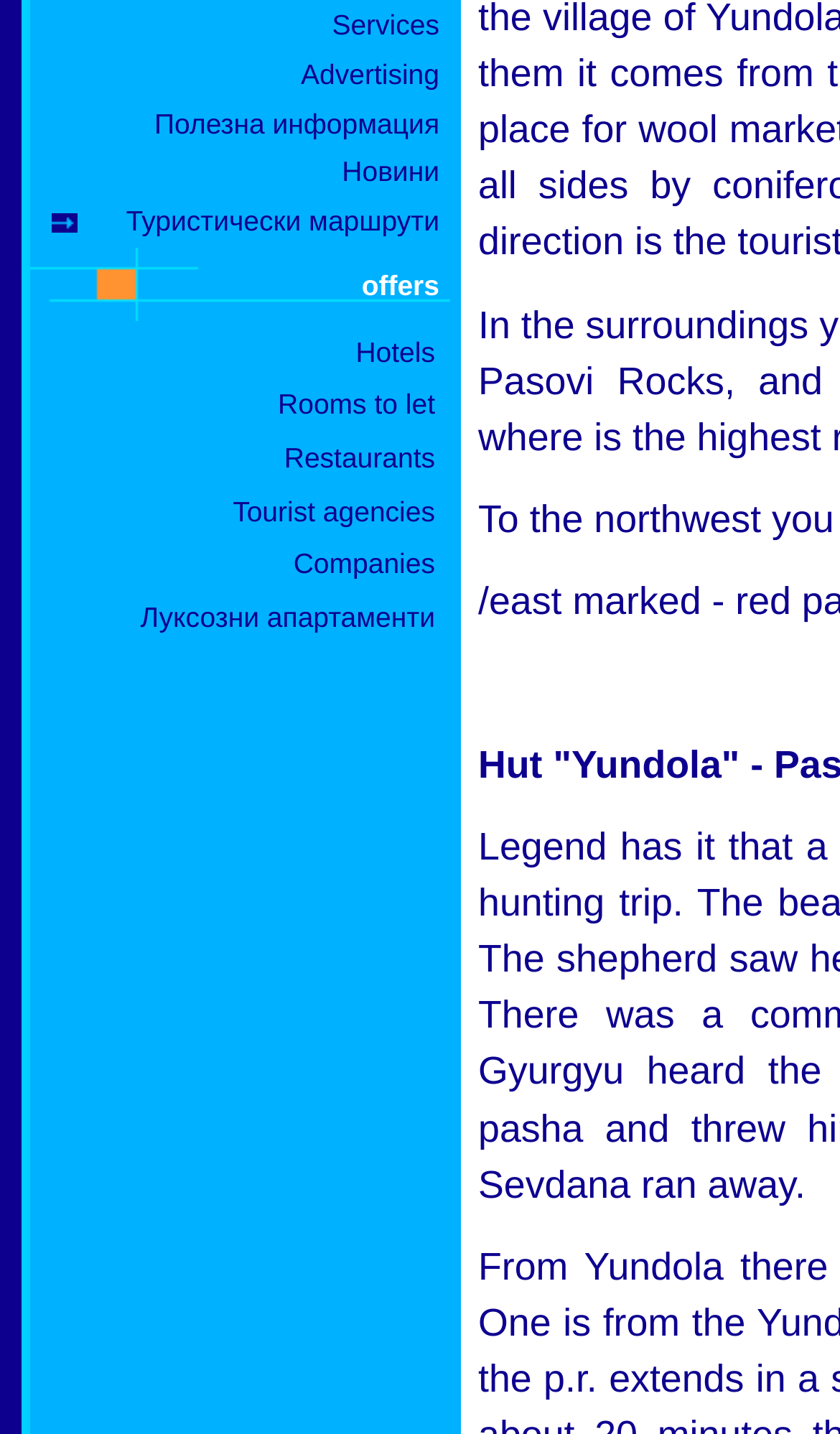Determine the bounding box coordinates (top-left x, top-left y, bottom-right x, bottom-right y) of the UI element described in the following text: Rooms to let

[0.331, 0.271, 0.518, 0.293]